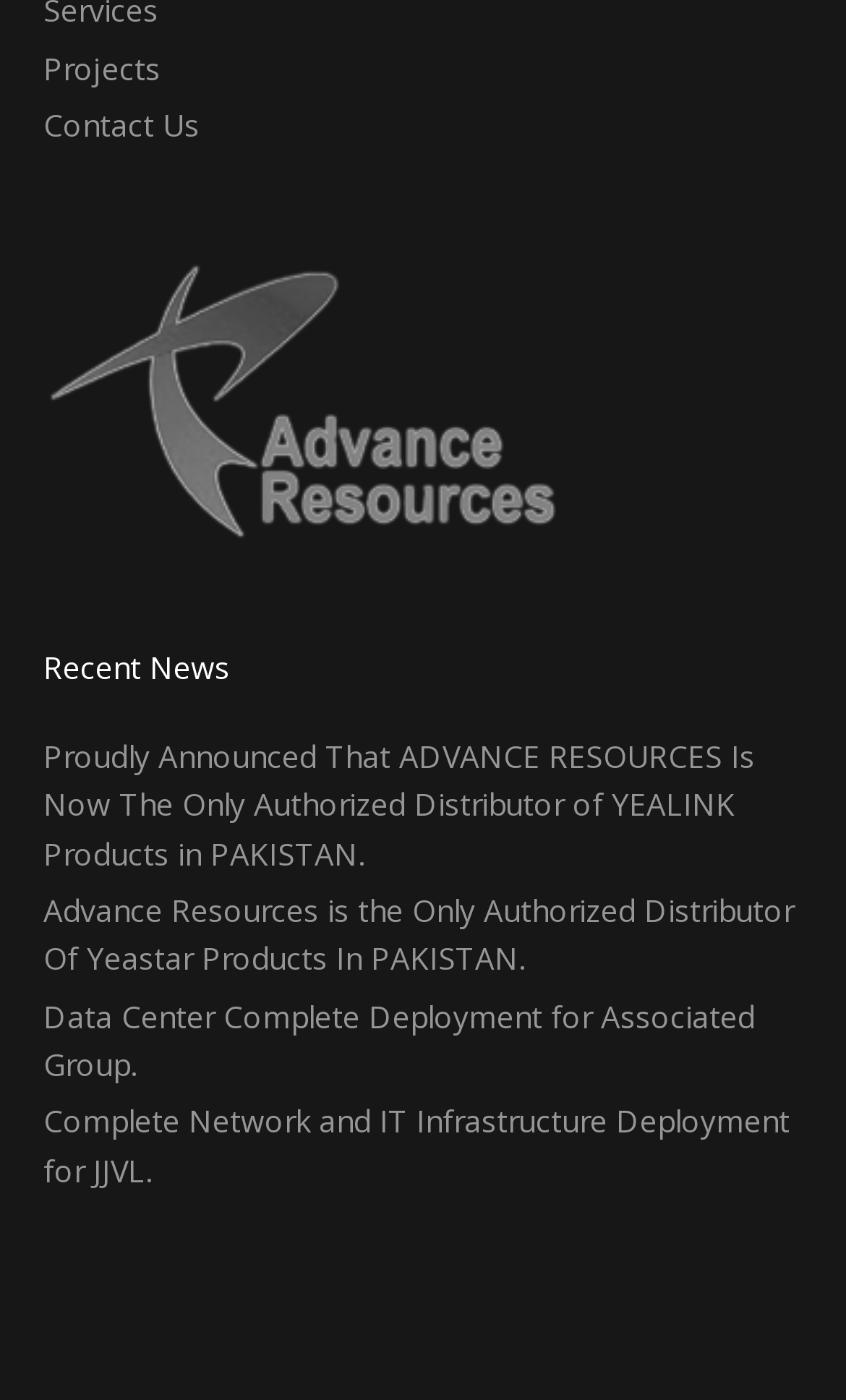Answer this question using a single word or a brief phrase:
What is the first news item about?

ADVANCE RESOURCES